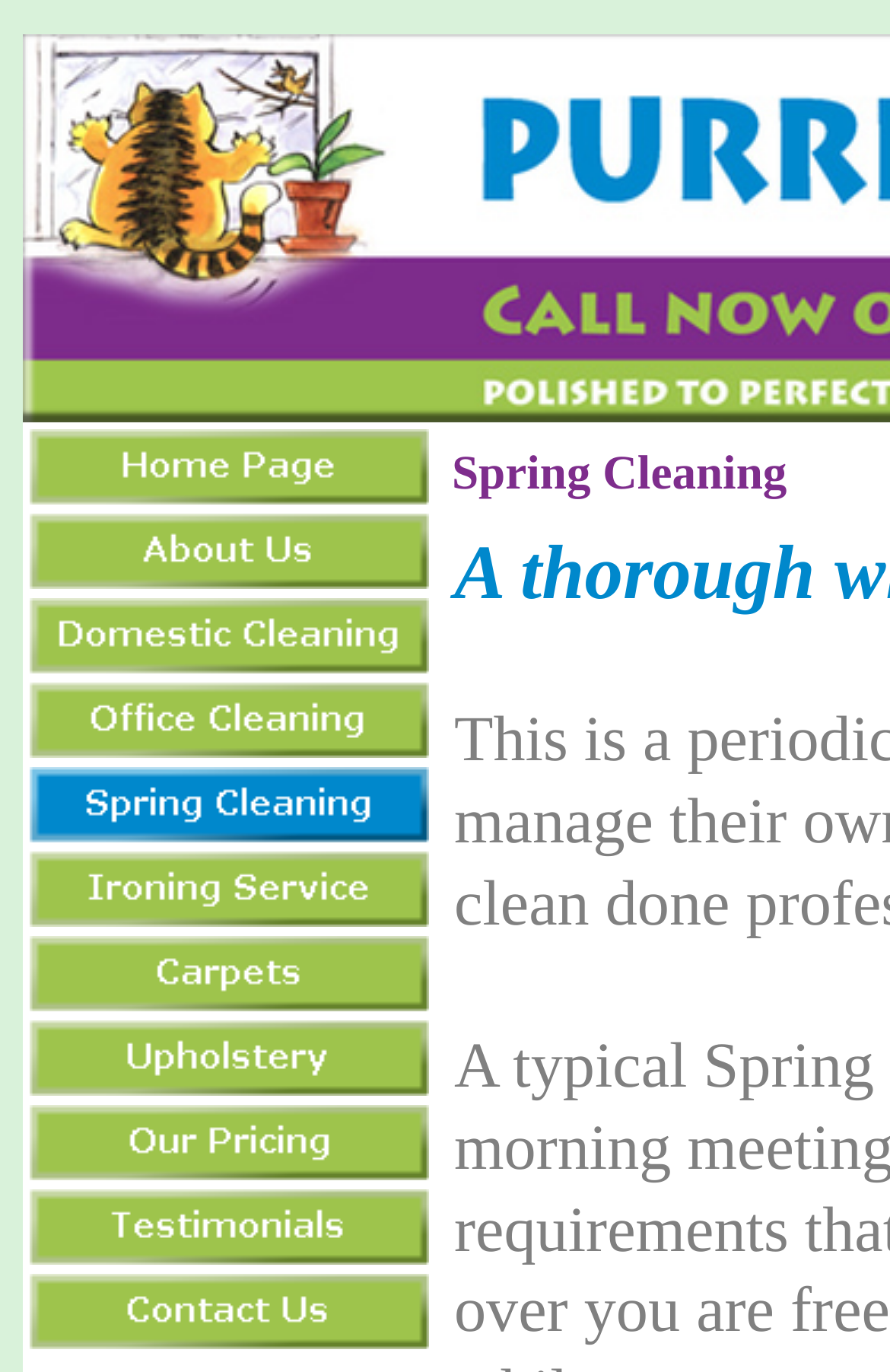Is the website related to domestic cleaning services?
Refer to the image and provide a concise answer in one word or phrase.

Yes